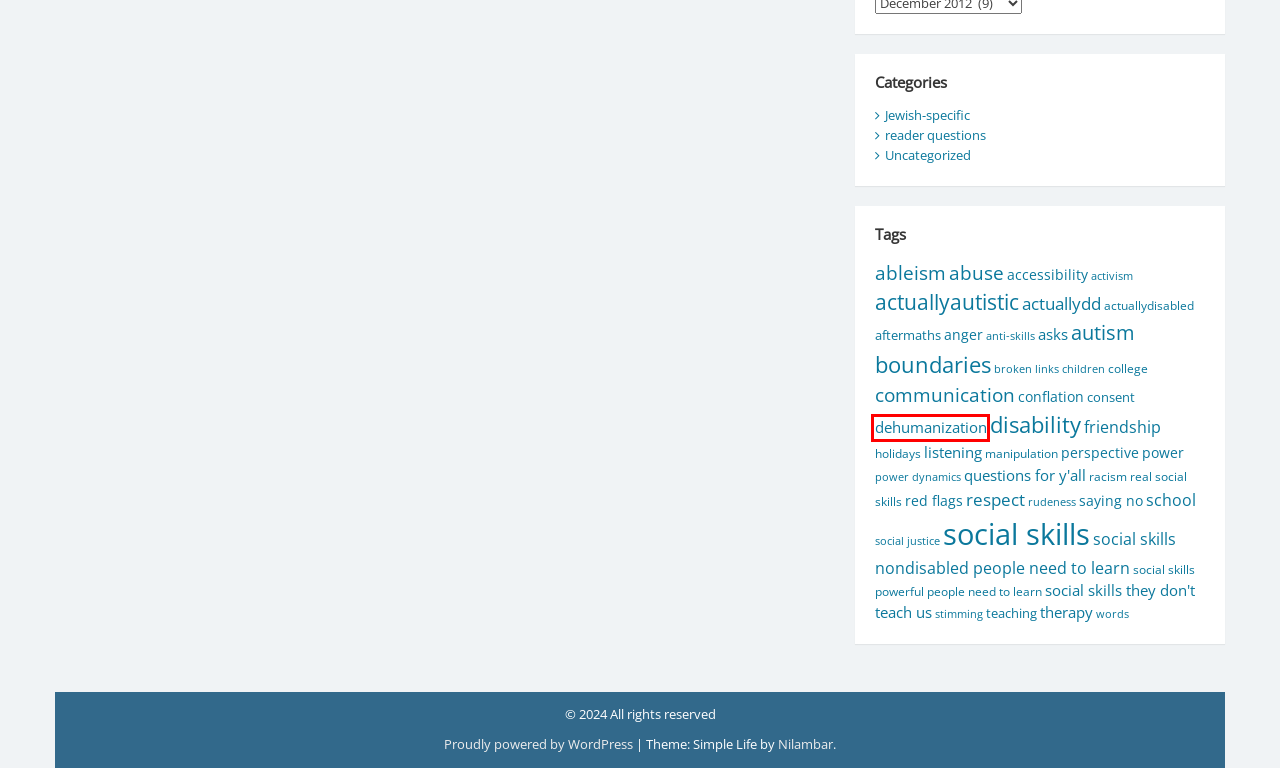Given a screenshot of a webpage with a red bounding box around an element, choose the most appropriate webpage description for the new page displayed after clicking the element within the bounding box. Here are the candidates:
A. social skills they don’t teach us – Real Social Skills
B. therapy – Real Social Skills
C. aftermaths – Real Social Skills
D. anti-skills – Real Social Skills
E. rudeness – Real Social Skills
F. dehumanization – Real Social Skills
G. children – Real Social Skills
H. manipulation – Real Social Skills

F